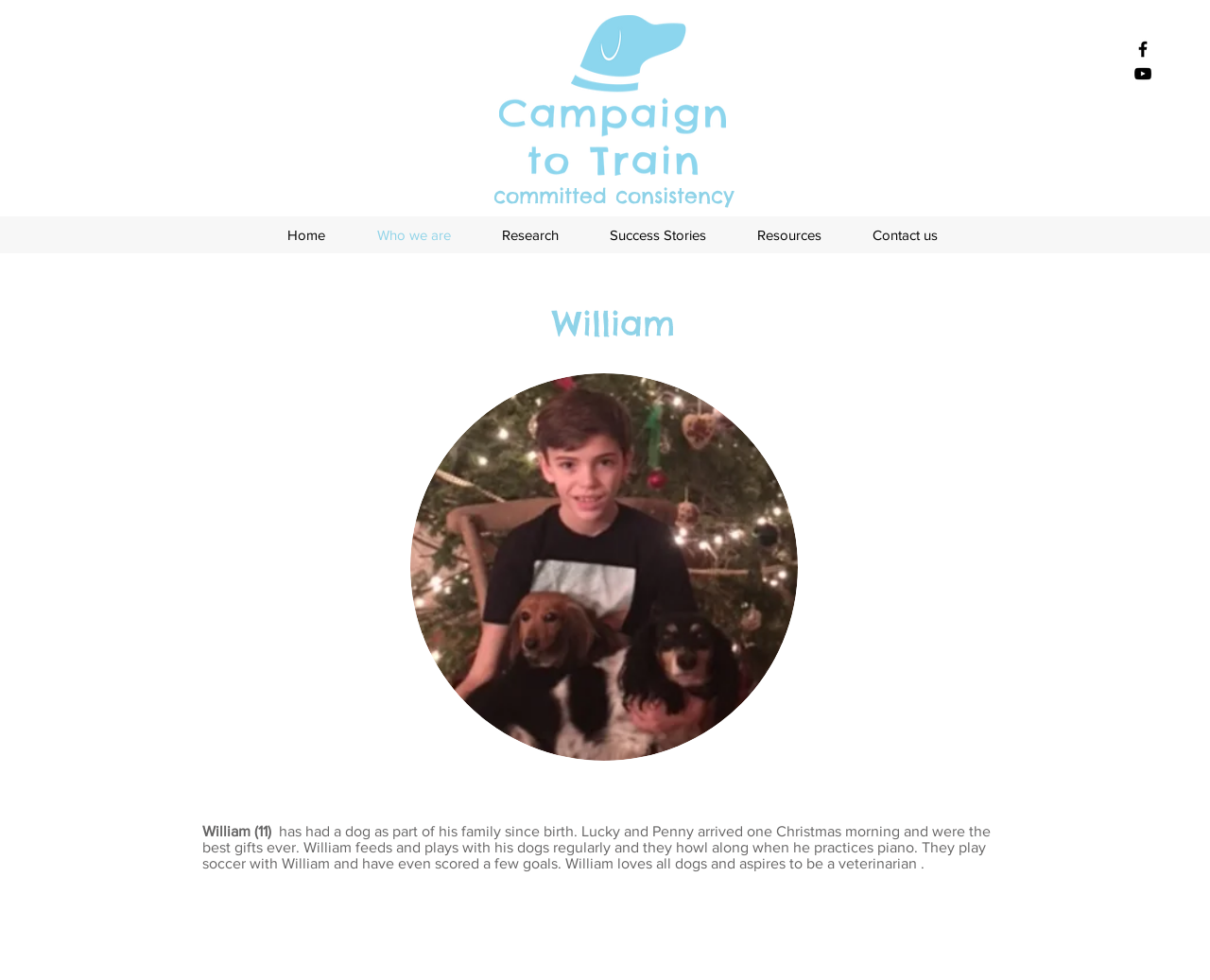Find the bounding box coordinates of the clickable area that will achieve the following instruction: "Contact us".

[0.7, 0.225, 0.796, 0.255]